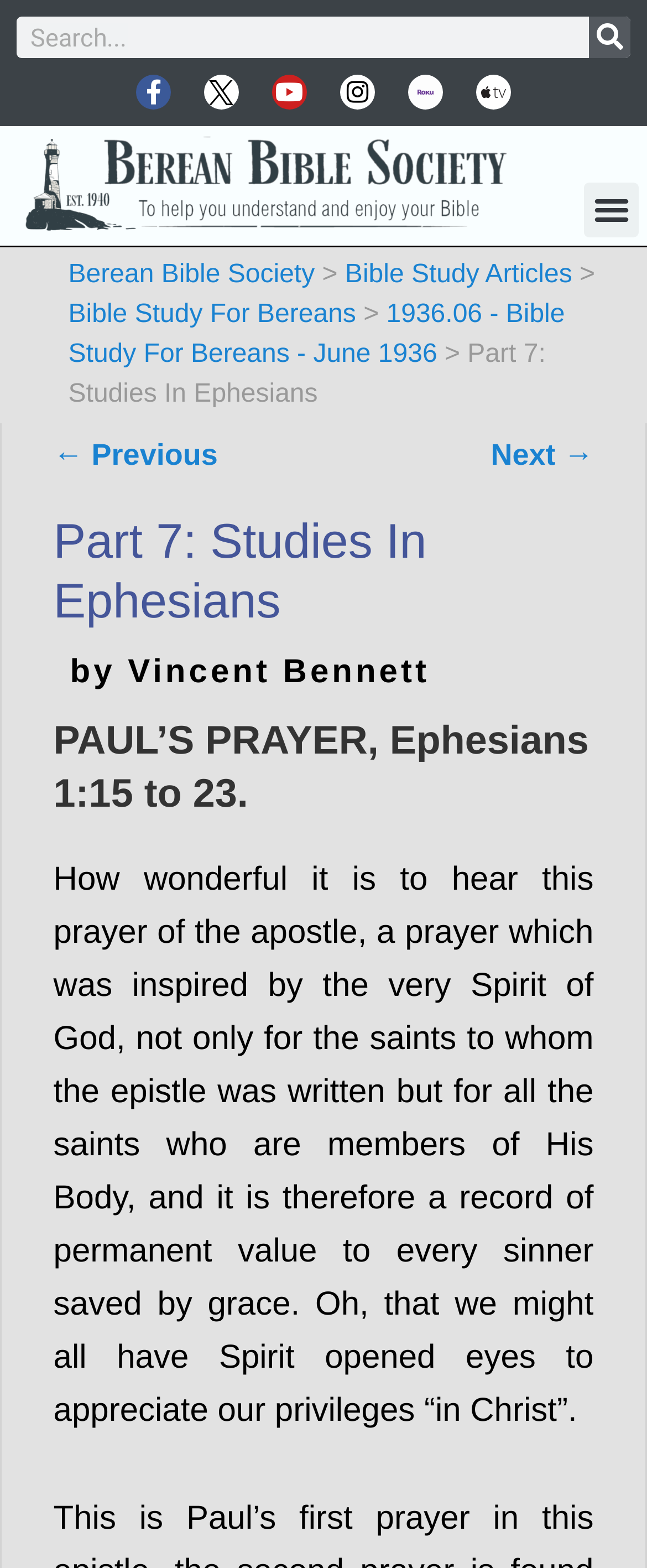Can you determine the bounding box coordinates of the area that needs to be clicked to fulfill the following instruction: "Go to Bible Study Articles"?

[0.533, 0.166, 0.884, 0.184]